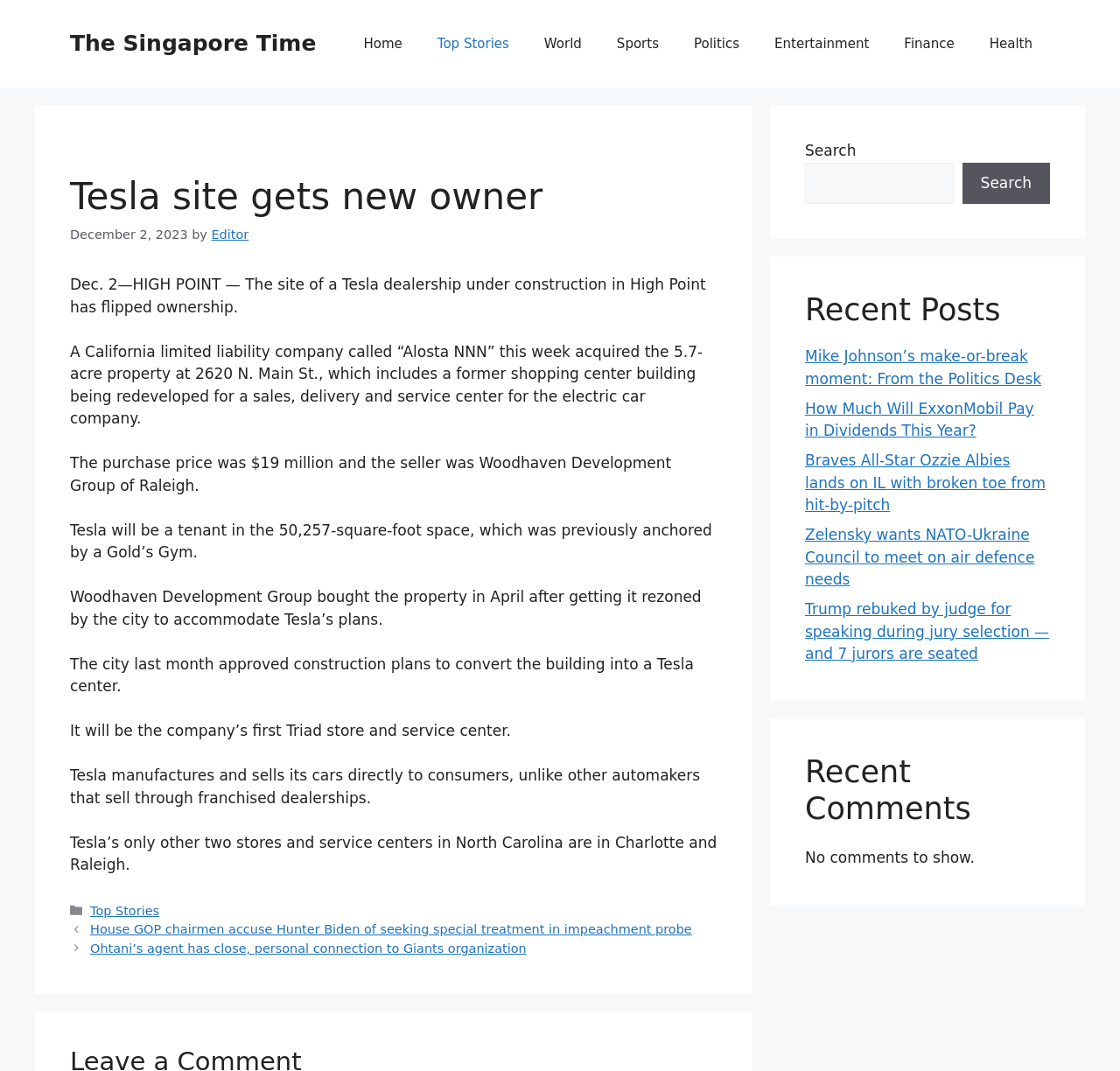Extract the primary headline from the webpage and present its text.

Tesla site gets new owner